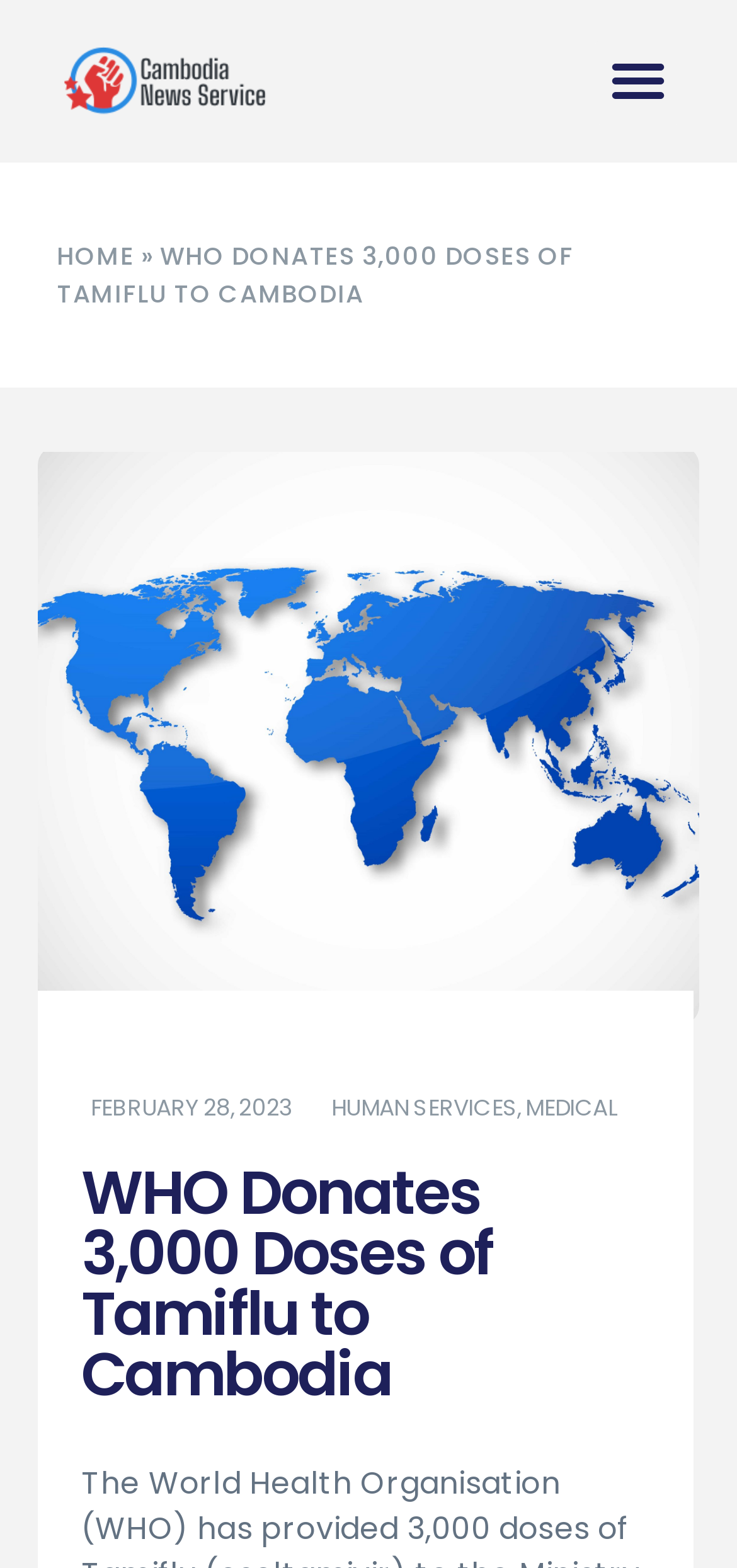Give a succinct answer to this question in a single word or phrase: 
What is the purpose of the button 'Menu Toggle'?

To toggle menu